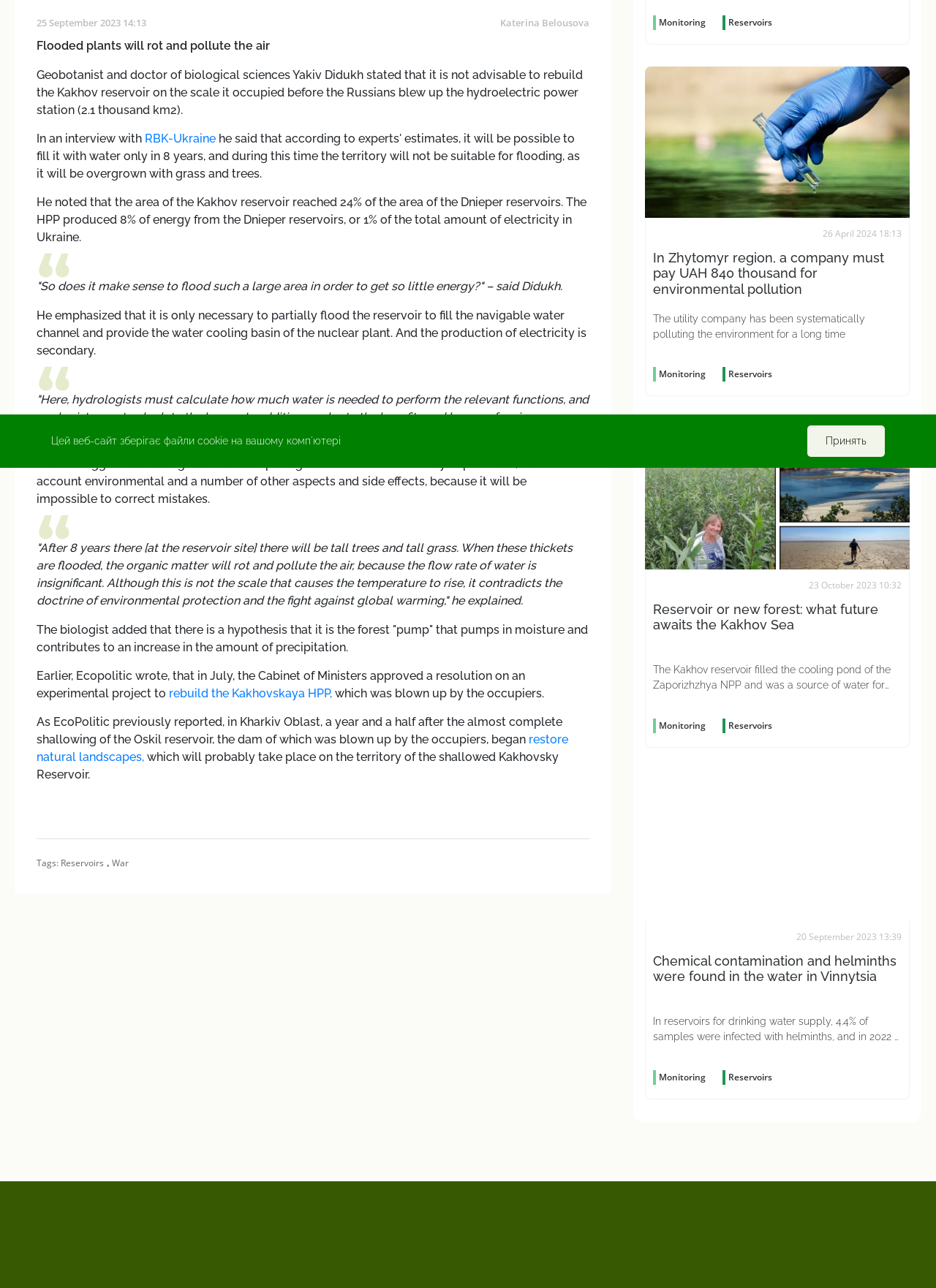Provide the bounding box for the UI element matching this description: "restore natural landscapes,".

[0.039, 0.569, 0.607, 0.593]